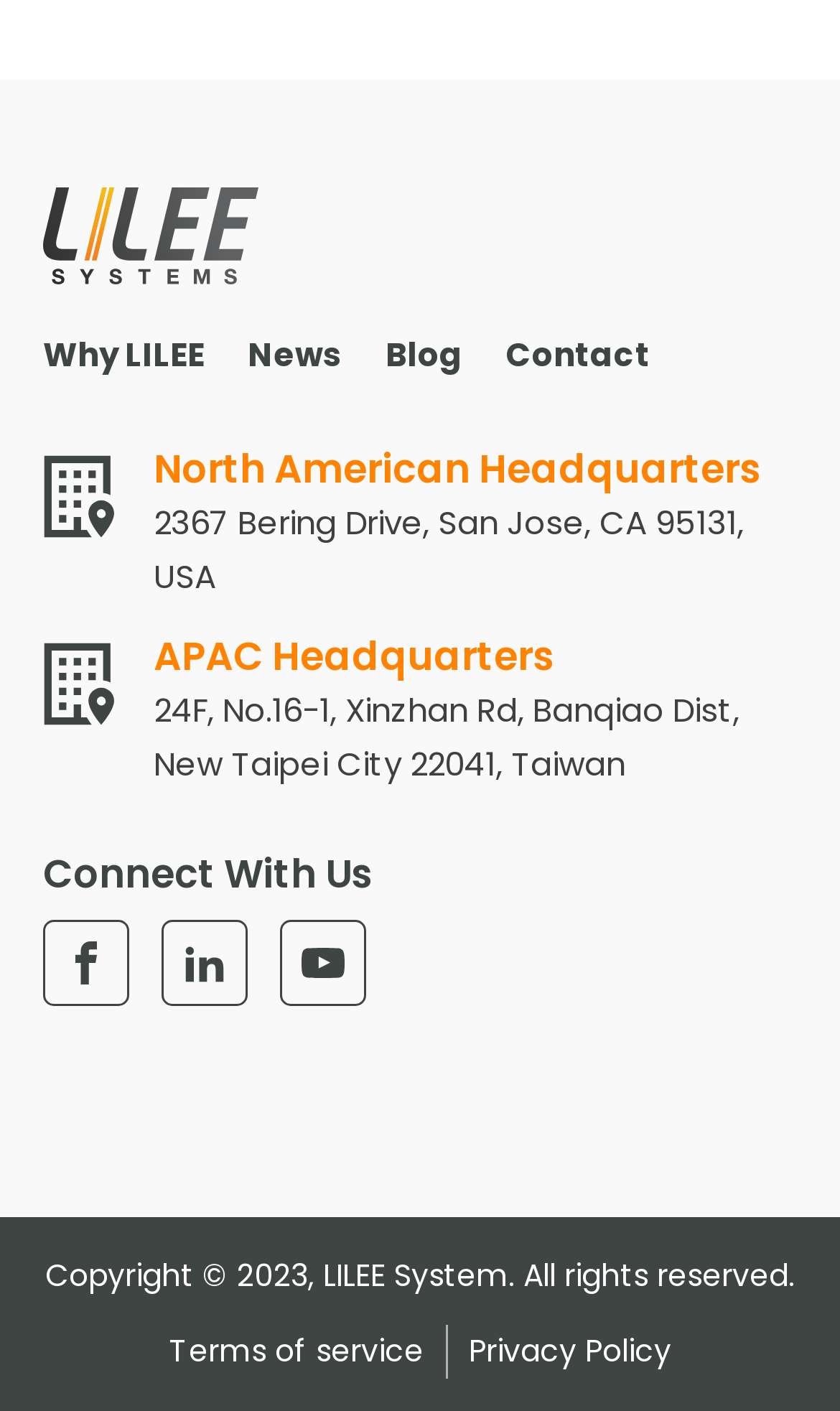Pinpoint the bounding box coordinates of the clickable element to carry out the following instruction: "Check the blog."

[0.459, 0.232, 0.551, 0.27]